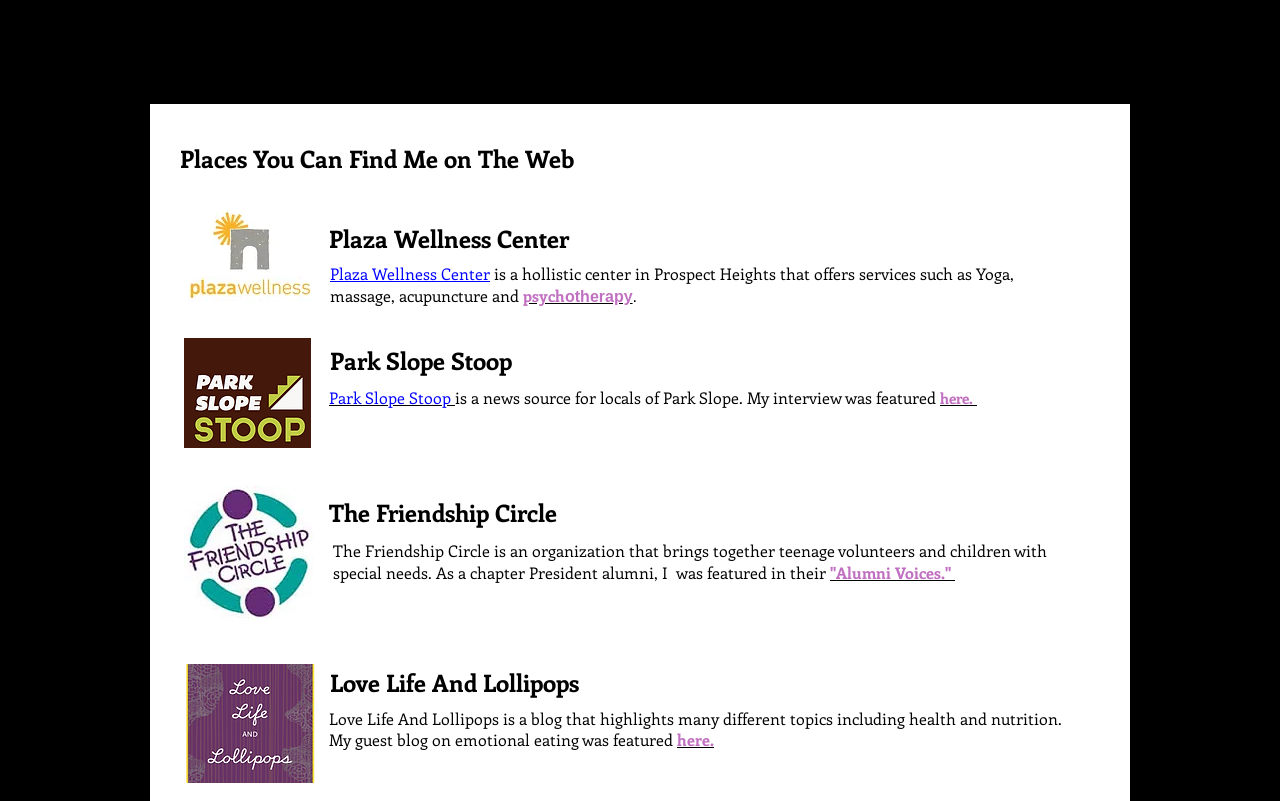Please identify the bounding box coordinates of the area that needs to be clicked to follow this instruction: "go to home page".

[0.134, 0.077, 0.205, 0.111]